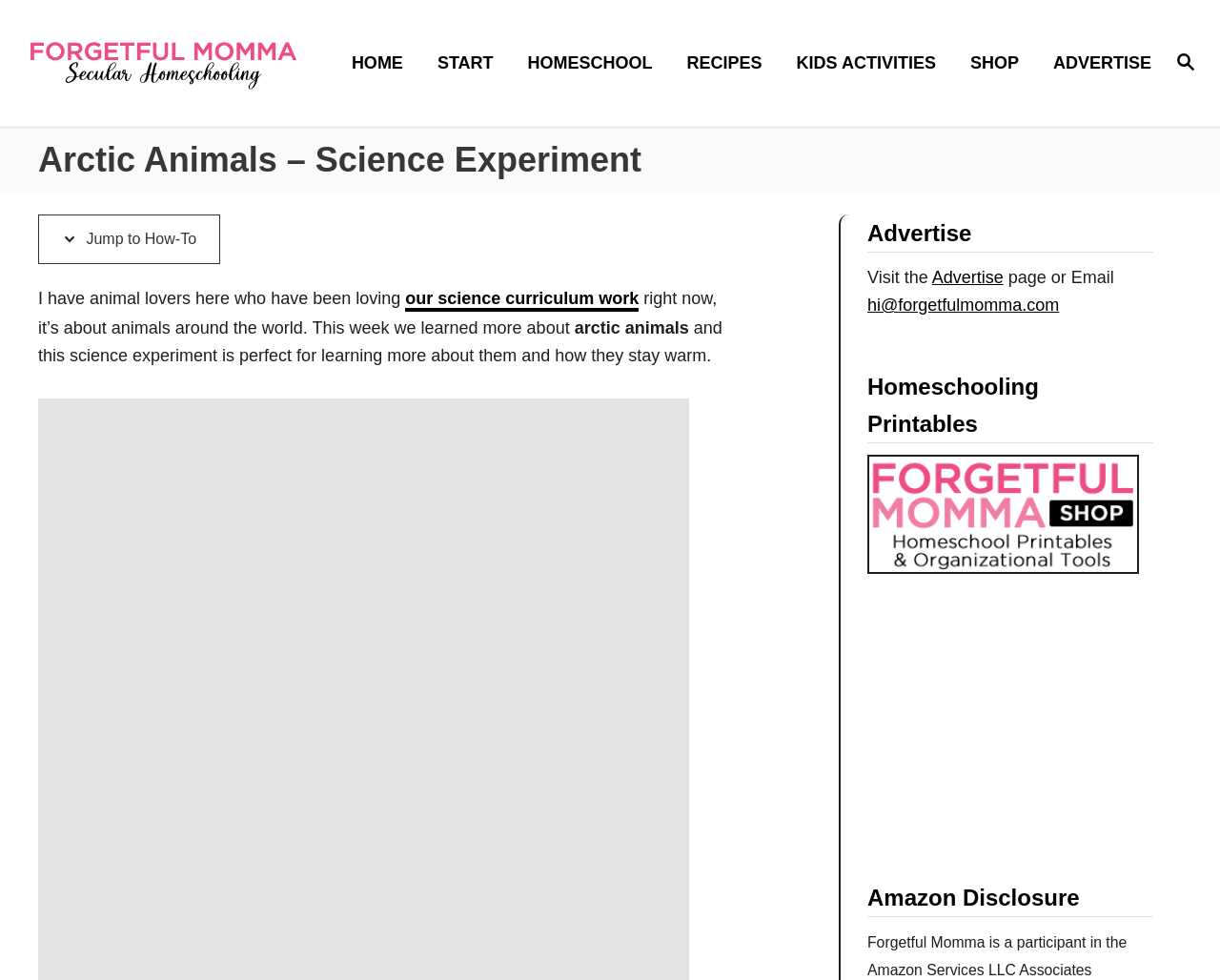Determine the bounding box coordinates for the HTML element mentioned in the following description: "parent_node: Search title="Forgetful Momma"". The coordinates should be a list of four floats ranging from 0 to 1, represented as [left, top, right, bottom].

[0.019, 0.035, 0.248, 0.094]